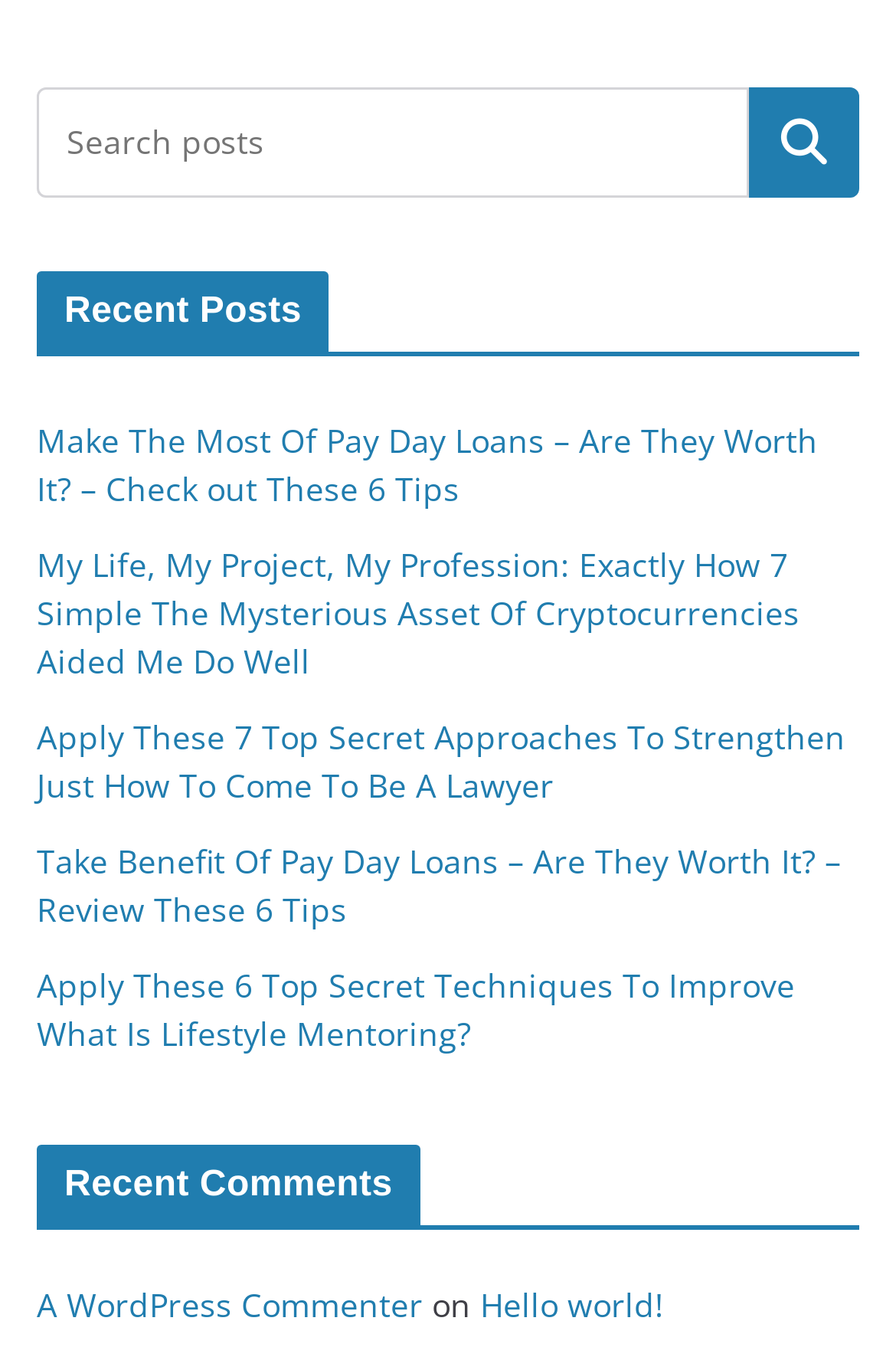Determine the bounding box coordinates for the UI element described. Format the coordinates as (top-left x, top-left y, bottom-right x, bottom-right y) and ensure all values are between 0 and 1. Element description: Hello world!

[0.536, 0.944, 0.741, 0.977]